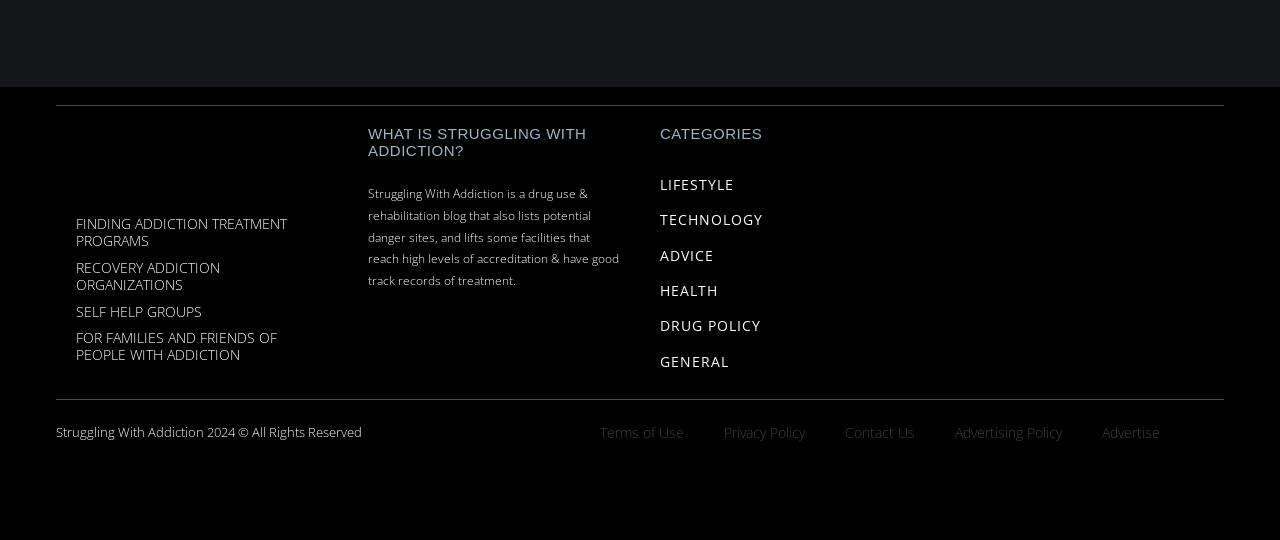For the given element description Finding Addiction Treatment Programs, determine the bounding box coordinates of the UI element. The coordinates should follow the format (top-left x, top-left y, bottom-right x, bottom-right y) and be within the range of 0 to 1.

[0.059, 0.401, 0.256, 0.463]